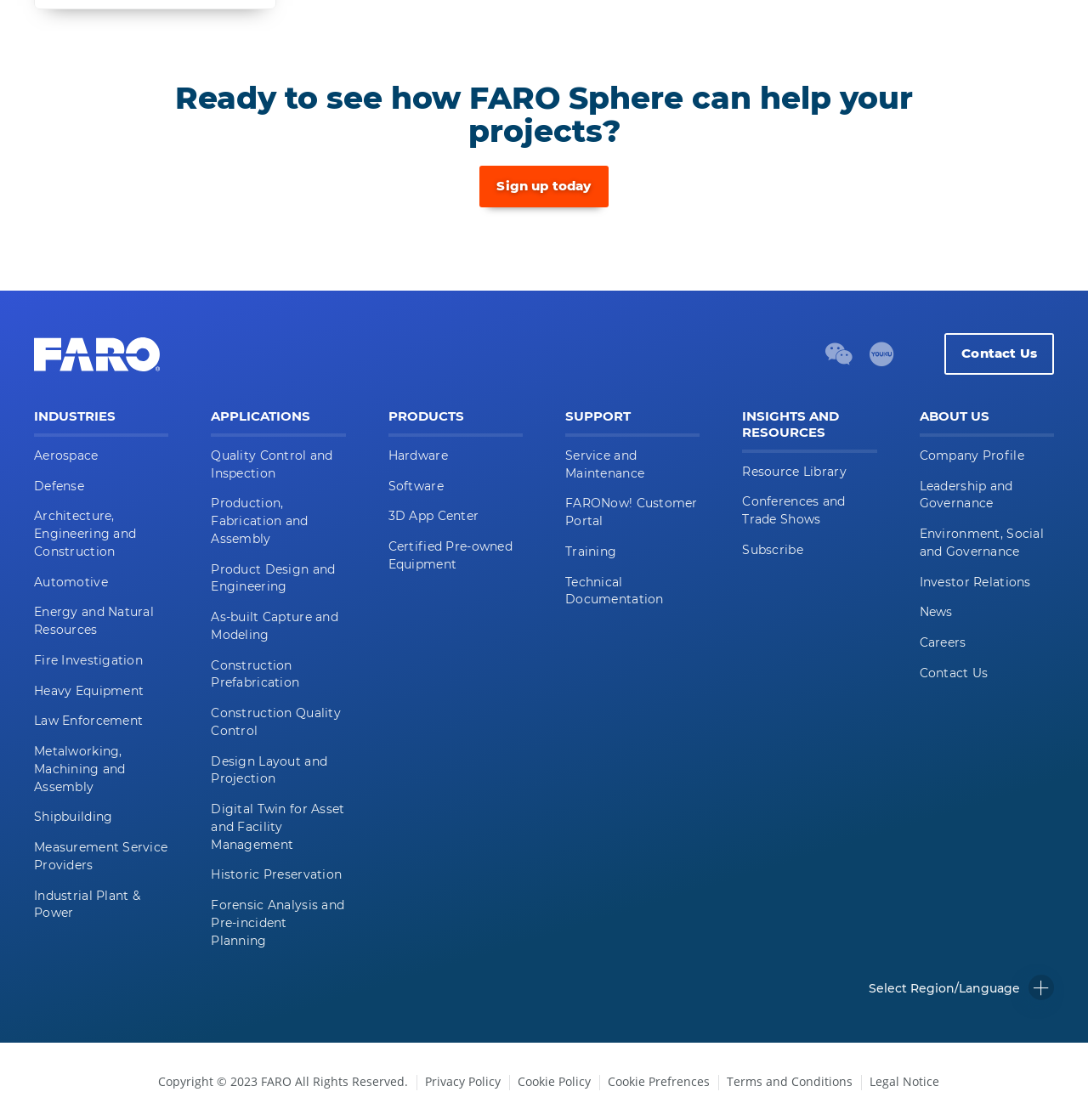Identify the bounding box for the described UI element. Provide the coordinates in (top-left x, top-left y, bottom-right x, bottom-right y) format with values ranging from 0 to 1: www.impacttectonics.org

None